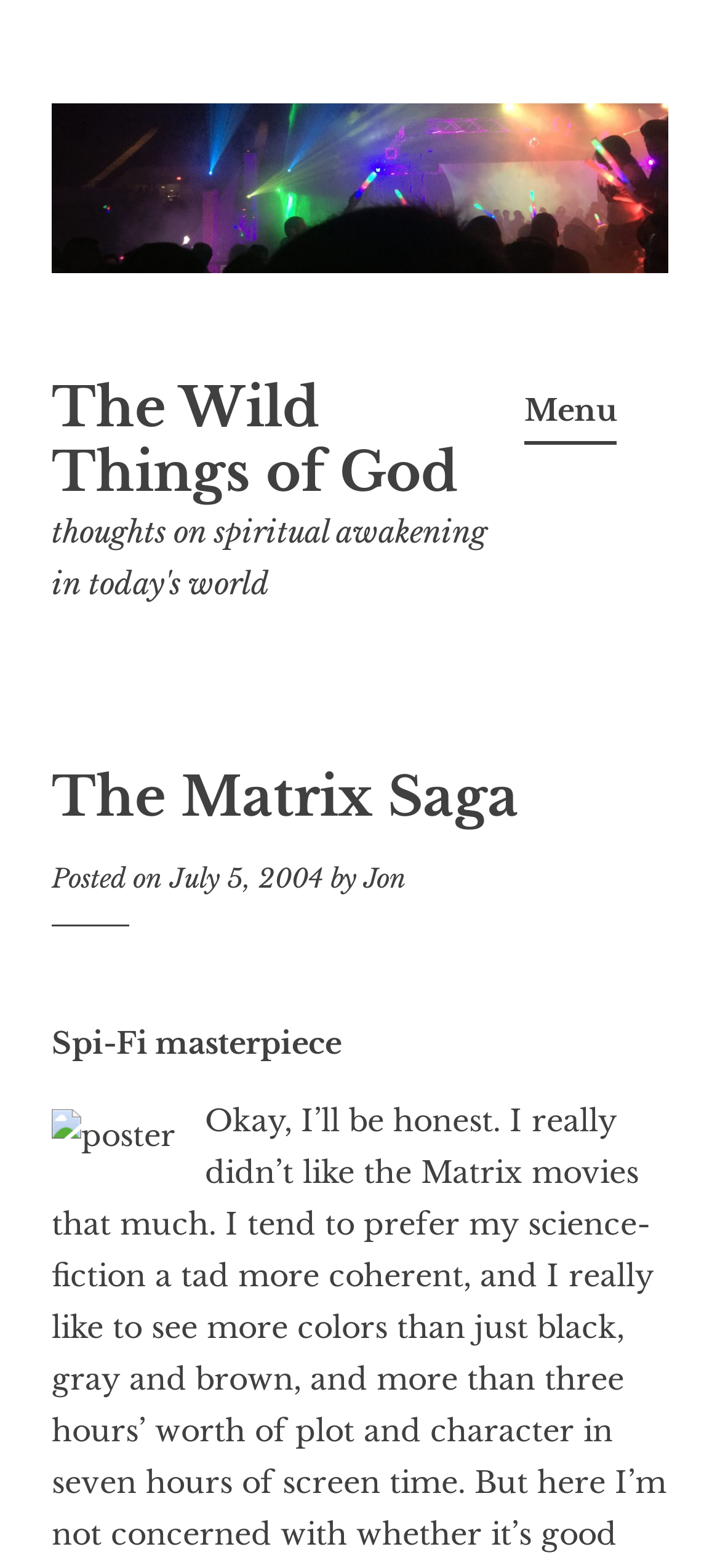What is the name of the author?
Please use the visual content to give a single word or phrase answer.

Jon